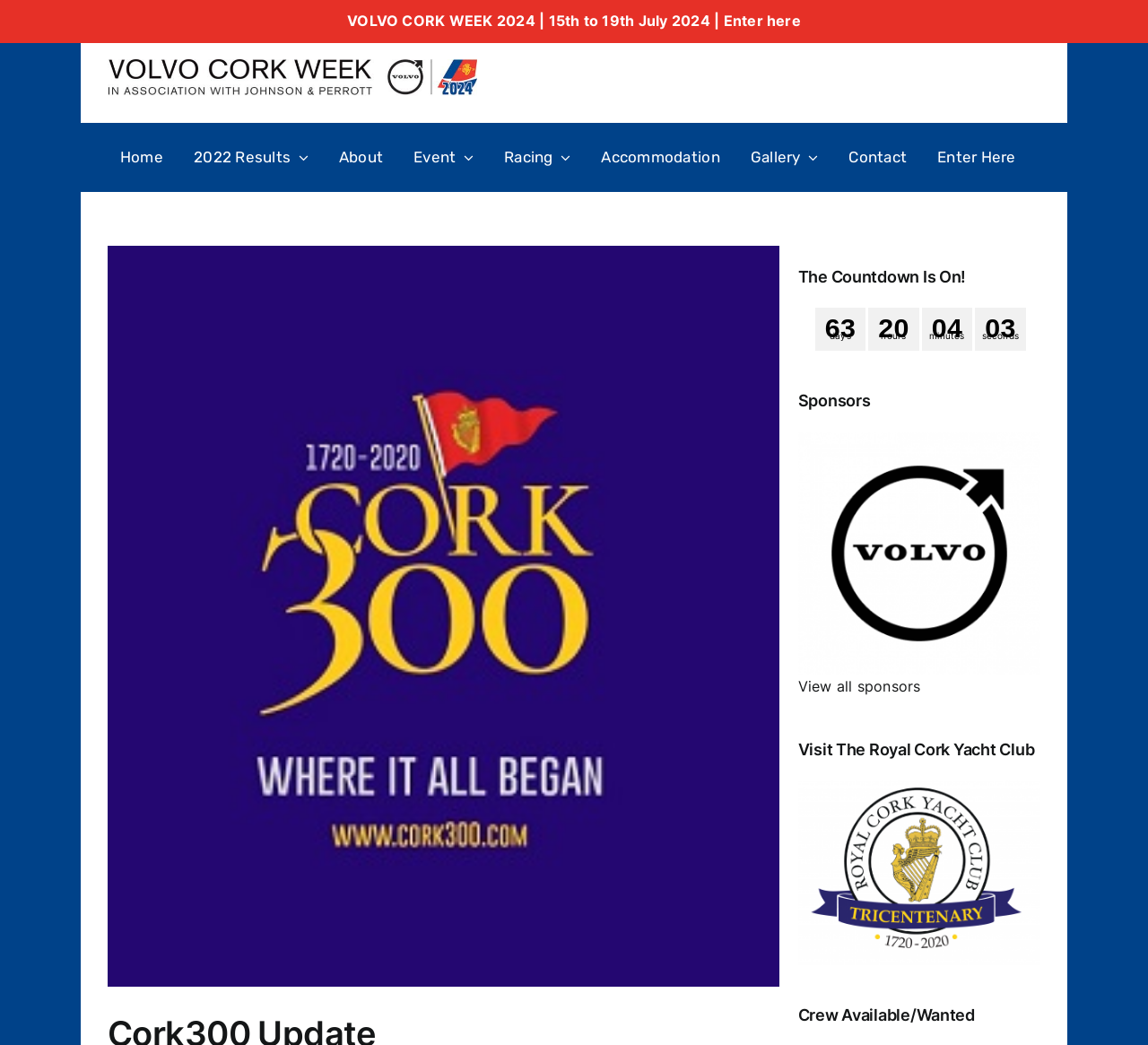What type of content is available in the 'Gallery' section?
Please provide a full and detailed response to the question.

I found the answer by looking at the icon next to the 'Gallery' link, which suggests that the section contains images. Additionally, the presence of an 'image' element with the description 'Volvo Cork Week 2024' on the webpage further supports this conclusion.